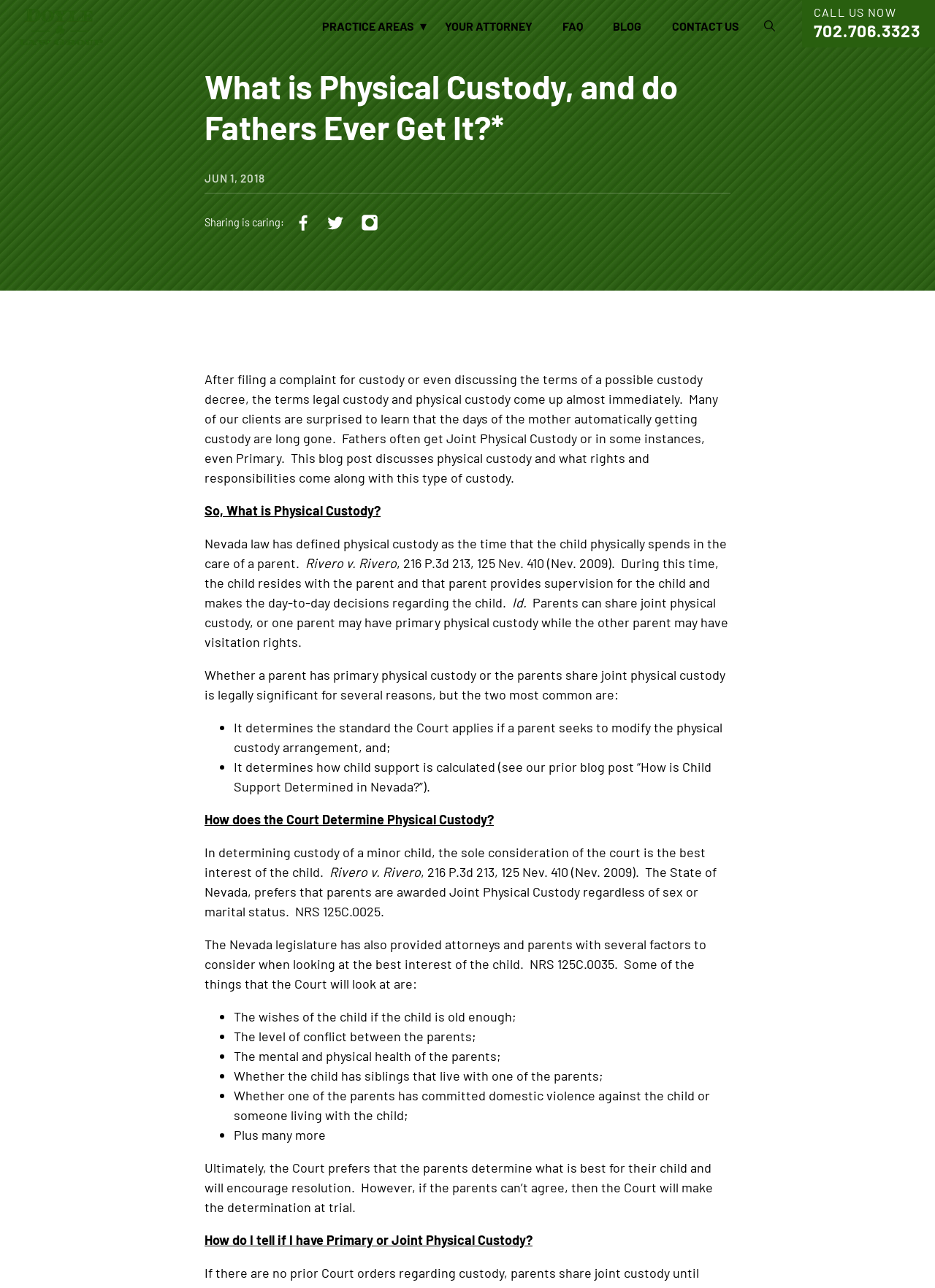What is the phone number to call?
Analyze the screenshot and provide a detailed answer to the question.

I found the phone number by looking at the 'CALL US NOW' section at the top of the webpage, where it says '702.706.3323'.